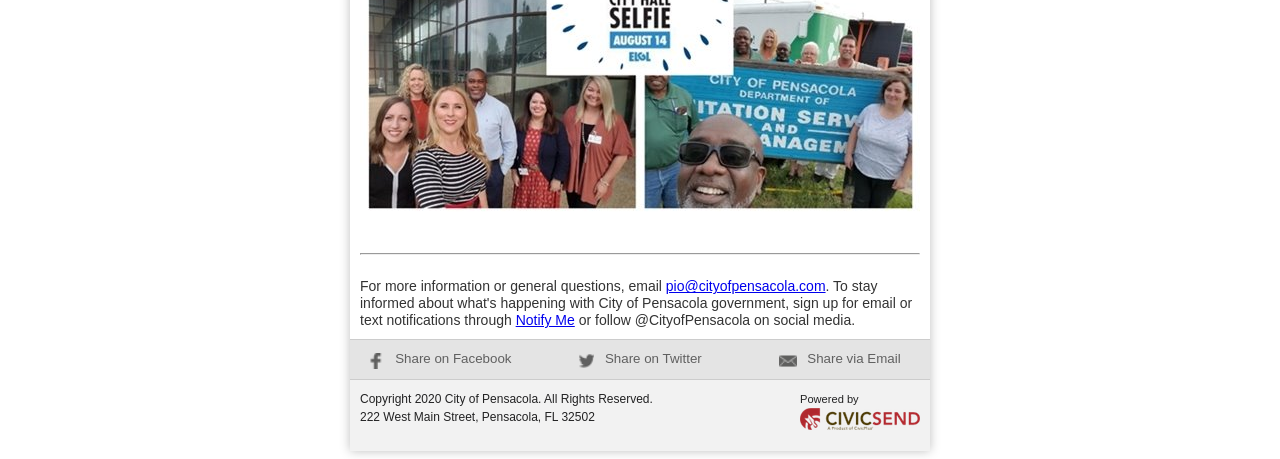Locate the UI element described by Share on Facebook and provide its bounding box coordinates. Use the format (top-left x, top-left y, bottom-right x, bottom-right y) with all values as floating point numbers between 0 and 1.

[0.288, 0.764, 0.4, 0.797]